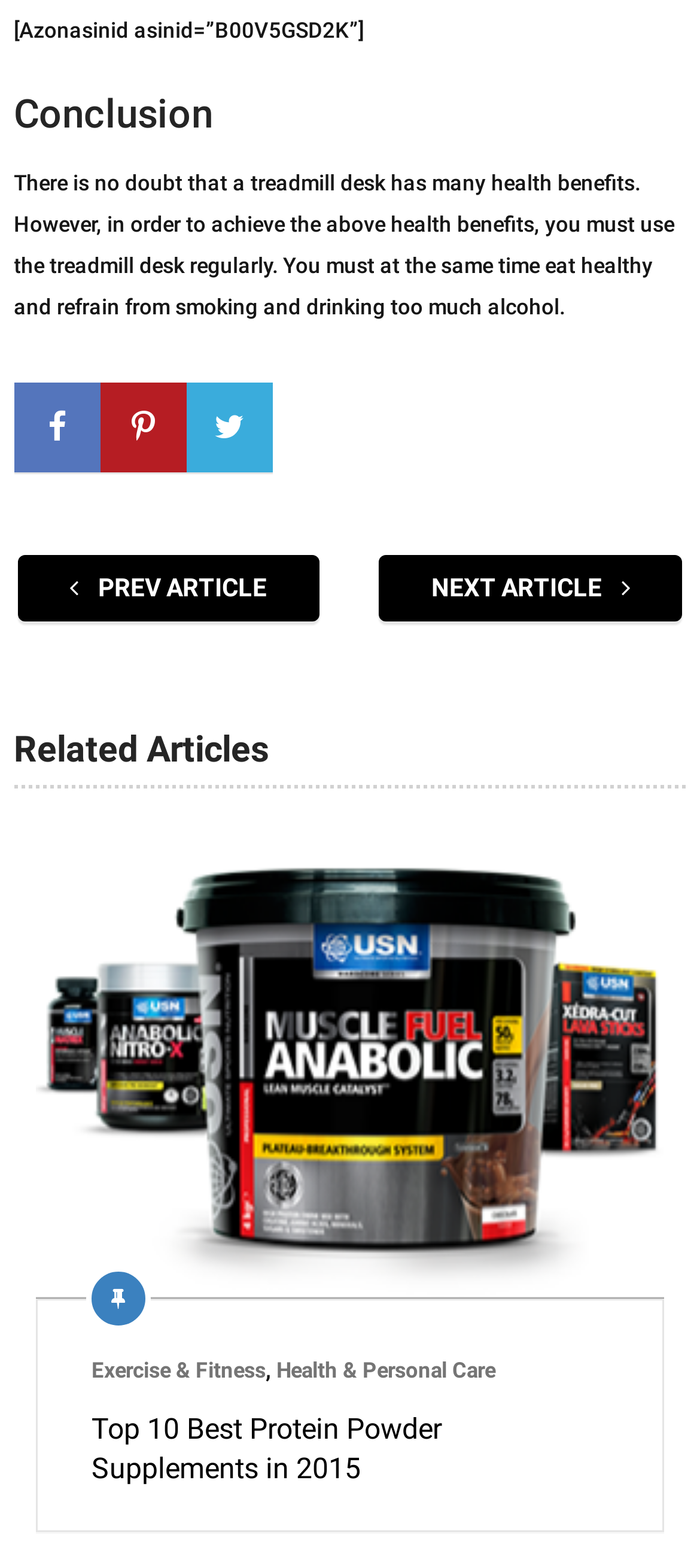From the details in the image, provide a thorough response to the question: What is the position of the 'NEXT ARTICLE' link?

The position of the 'NEXT ARTICLE' link can be determined by examining its bounding box coordinates, which are [0.542, 0.354, 0.975, 0.397], indicating that it is located at the bottom right of the page.